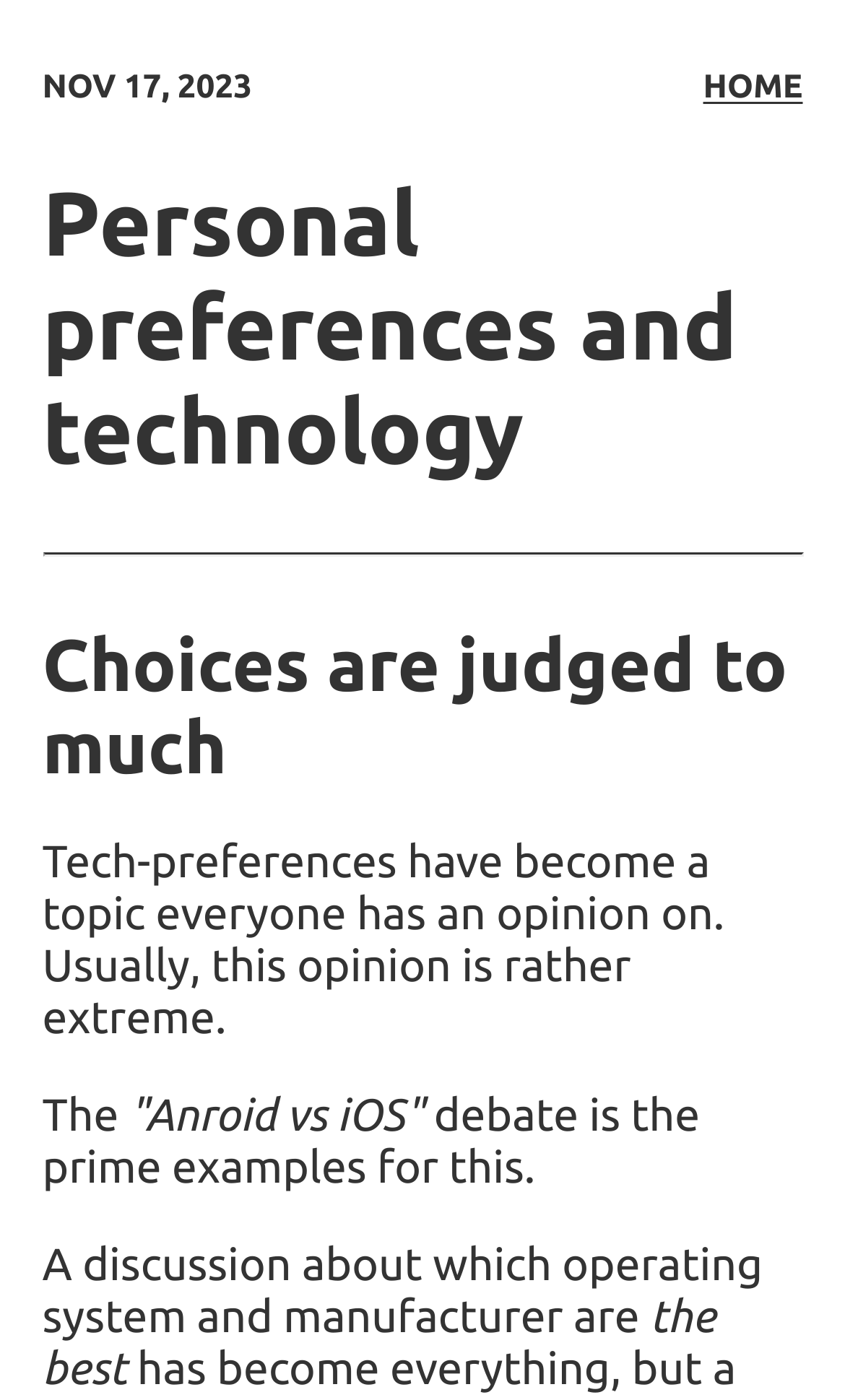What is the topic of discussion in the article?
Please answer using one word or phrase, based on the screenshot.

Tech-preferences